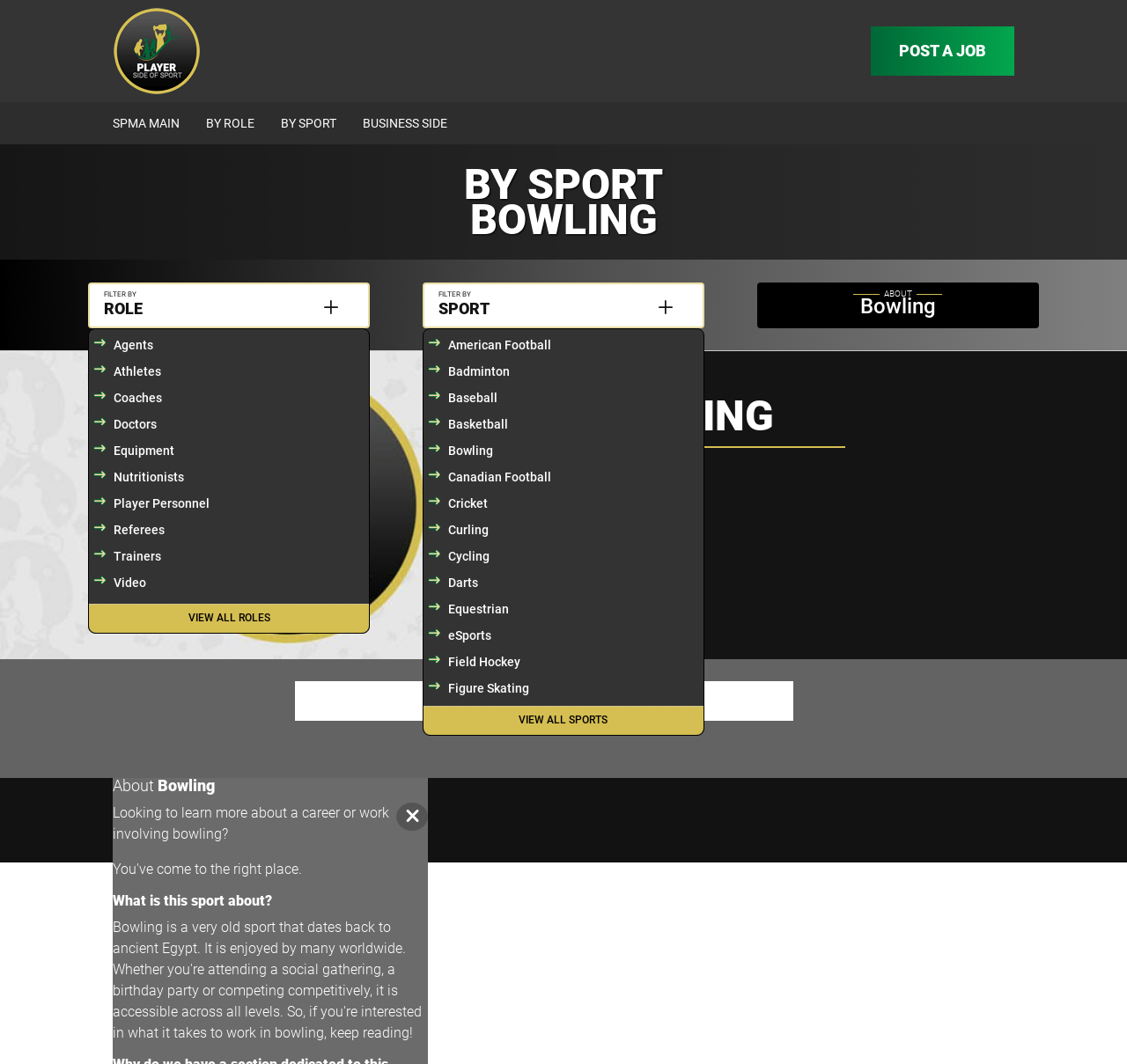What is the purpose of the 'POST A JOB' link?
Look at the image and answer the question using a single word or phrase.

To post a job